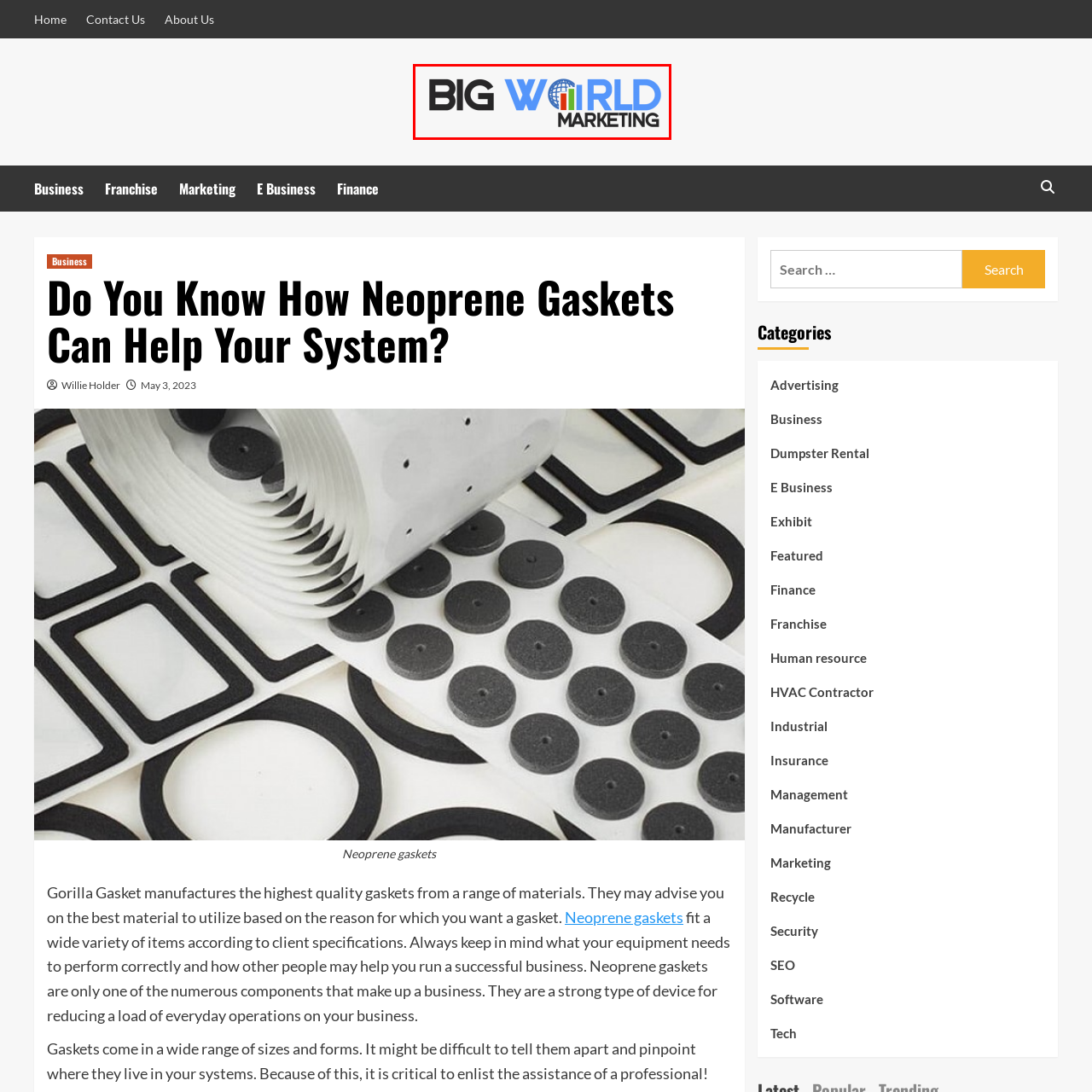Please look at the image within the red bounding box and provide a detailed answer to the following question based on the visual information: What does the globe icon in the logo represent?

The question asks about the meaning of the globe icon in the logo. The caption mentions that the globe icon subtly hints at a global focus, which suggests that the marketing agency has a wide-reaching impact or operates globally.